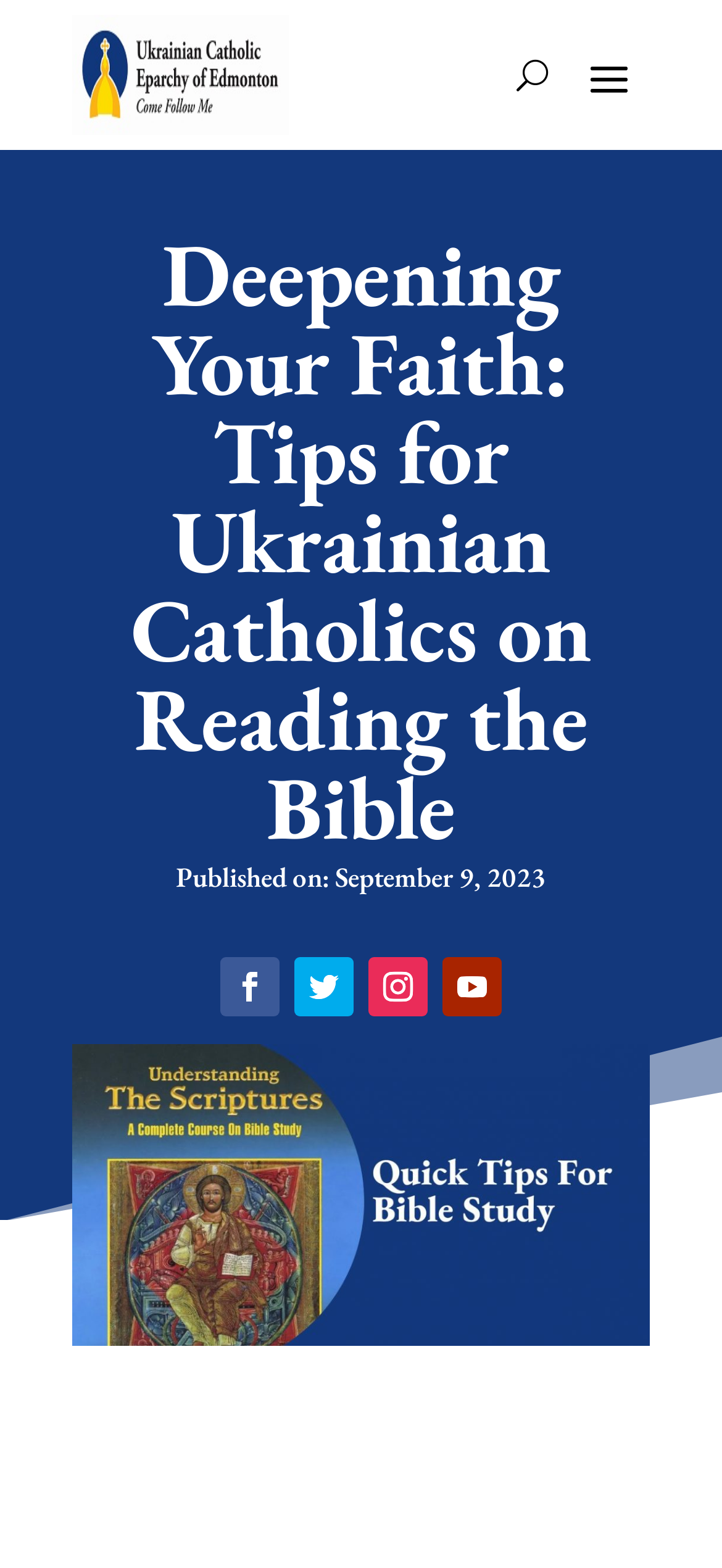Determine the bounding box for the UI element that matches this description: "Charlotte".

None